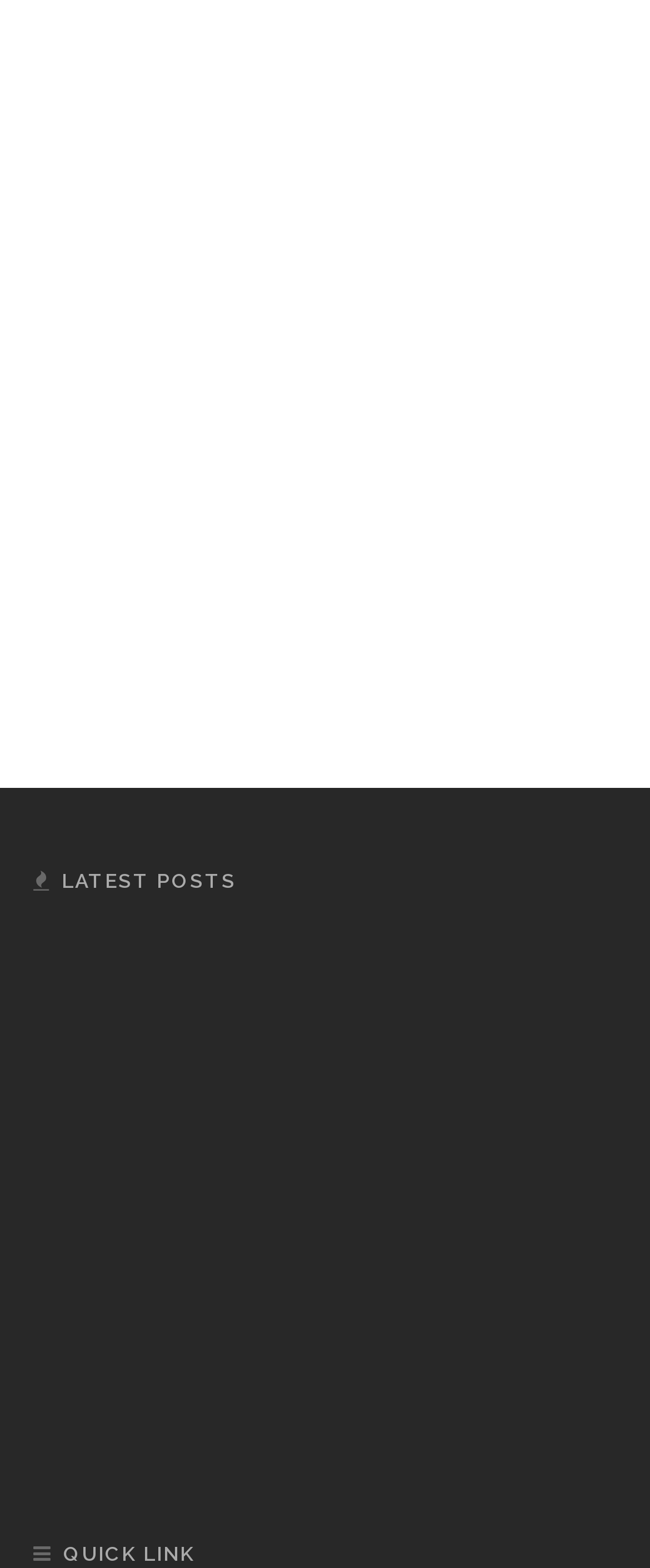Determine the bounding box coordinates of the area to click in order to meet this instruction: "Explore 'Exploring Historia Enclave: Unveiling the Past'".

[0.051, 0.269, 0.256, 0.286]